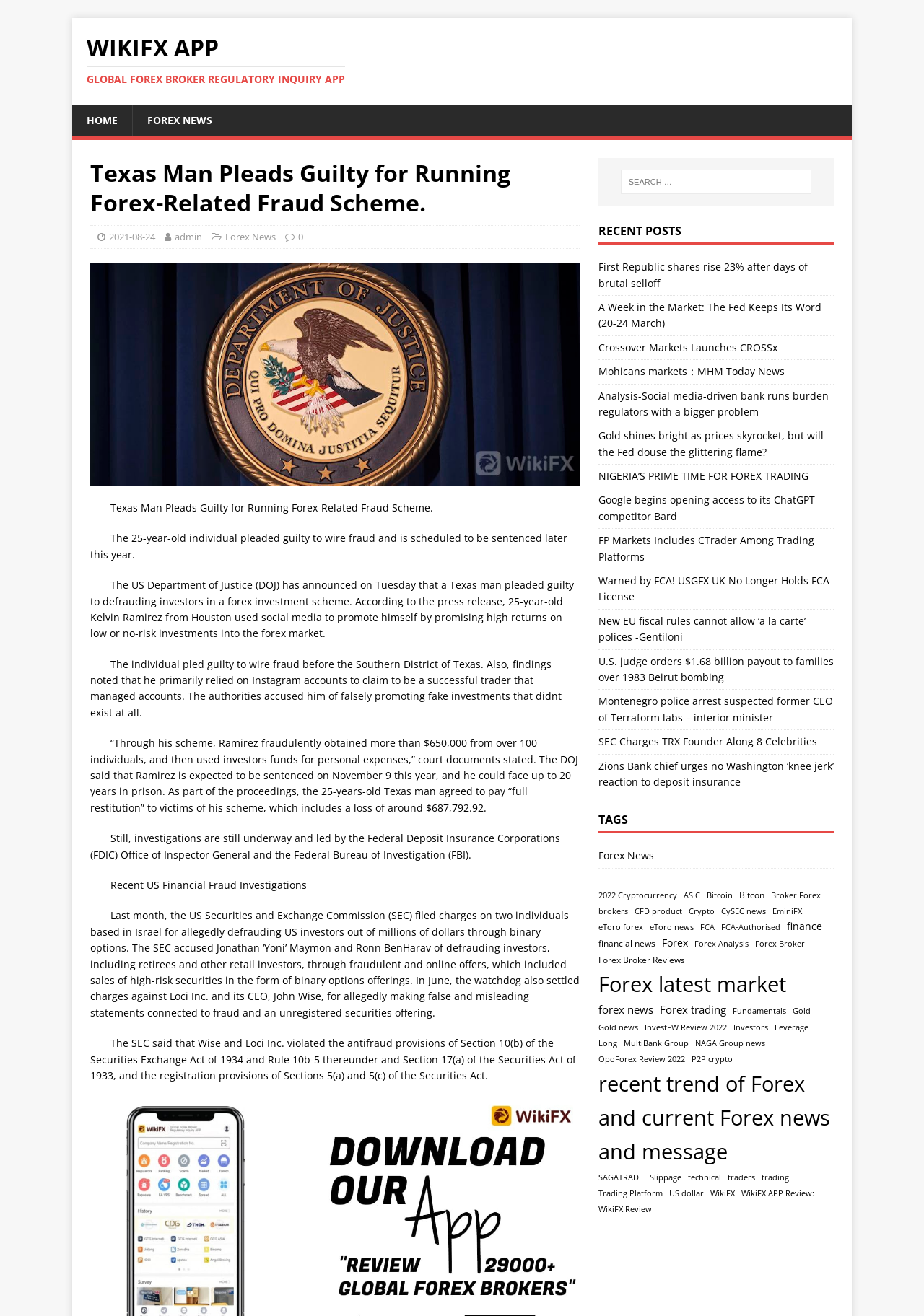Locate the bounding box coordinates of the clickable part needed for the task: "Read recent post 'Texas Man Pleads Guilty for Running Forex-Related Fraud Scheme'".

[0.098, 0.12, 0.627, 0.166]